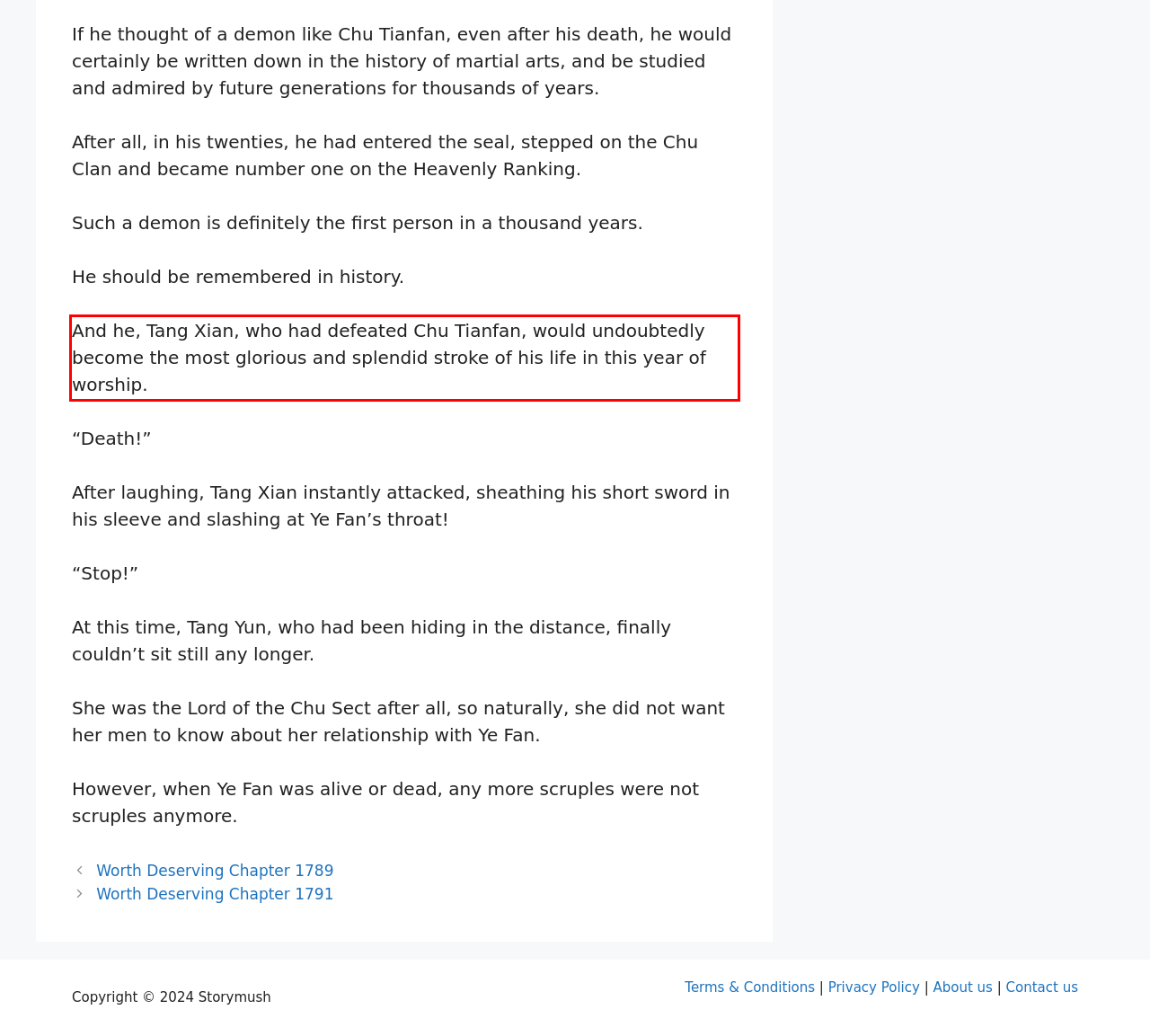There is a screenshot of a webpage with a red bounding box around a UI element. Please use OCR to extract the text within the red bounding box.

And he, Tang Xian, who had defeated Chu Tianfan, would undoubtedly become the most glorious and splendid stroke of his life in this year of worship.